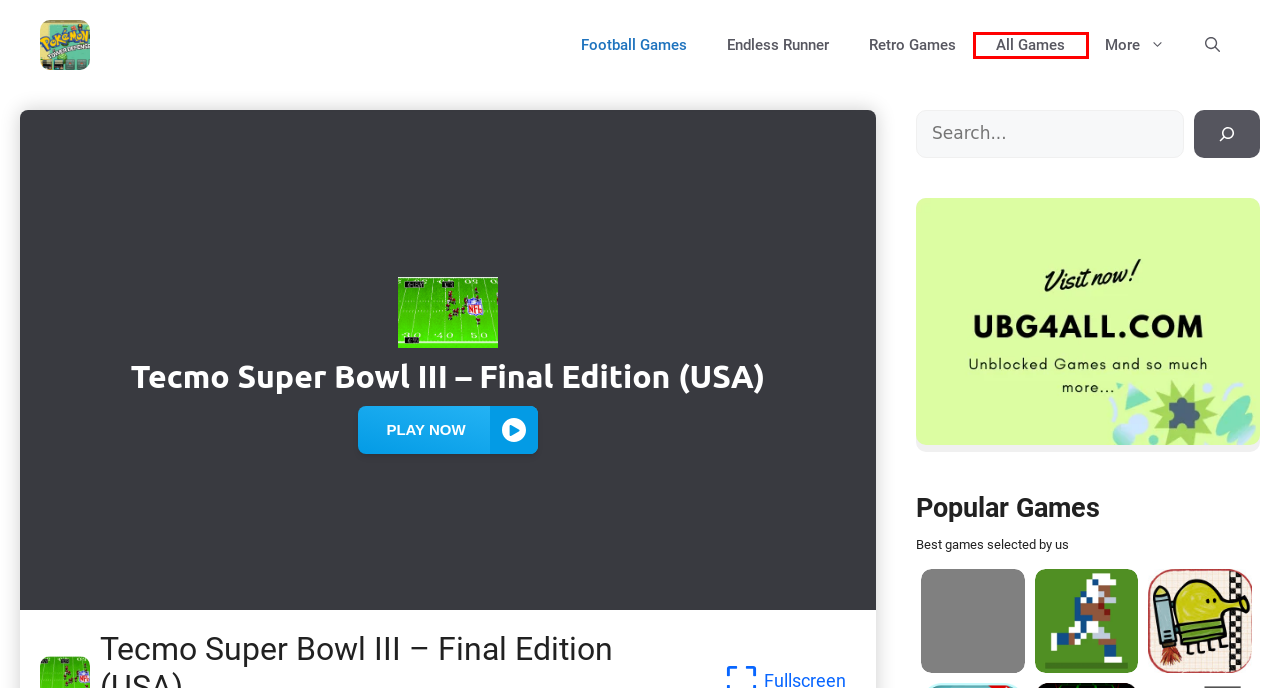Look at the screenshot of a webpage with a red bounding box and select the webpage description that best corresponds to the new page after clicking the element in the red box. Here are the options:
A. Play Chrome Dinosaur Game Online
B. Play Cookie Clicker Online 2024
C. Unblocked Games 4all | Play Unblocked Games on Ubg4all
D. Play Super Mario Bros Online
E. Play Cookie Clicker 2 Game - Unblocked & Free
F. Retro Games Archives - Pokémon Tower Defense
G. Slope Game - Play Unblocked & Free
H. All Games - Pokémon Tower Defense

H